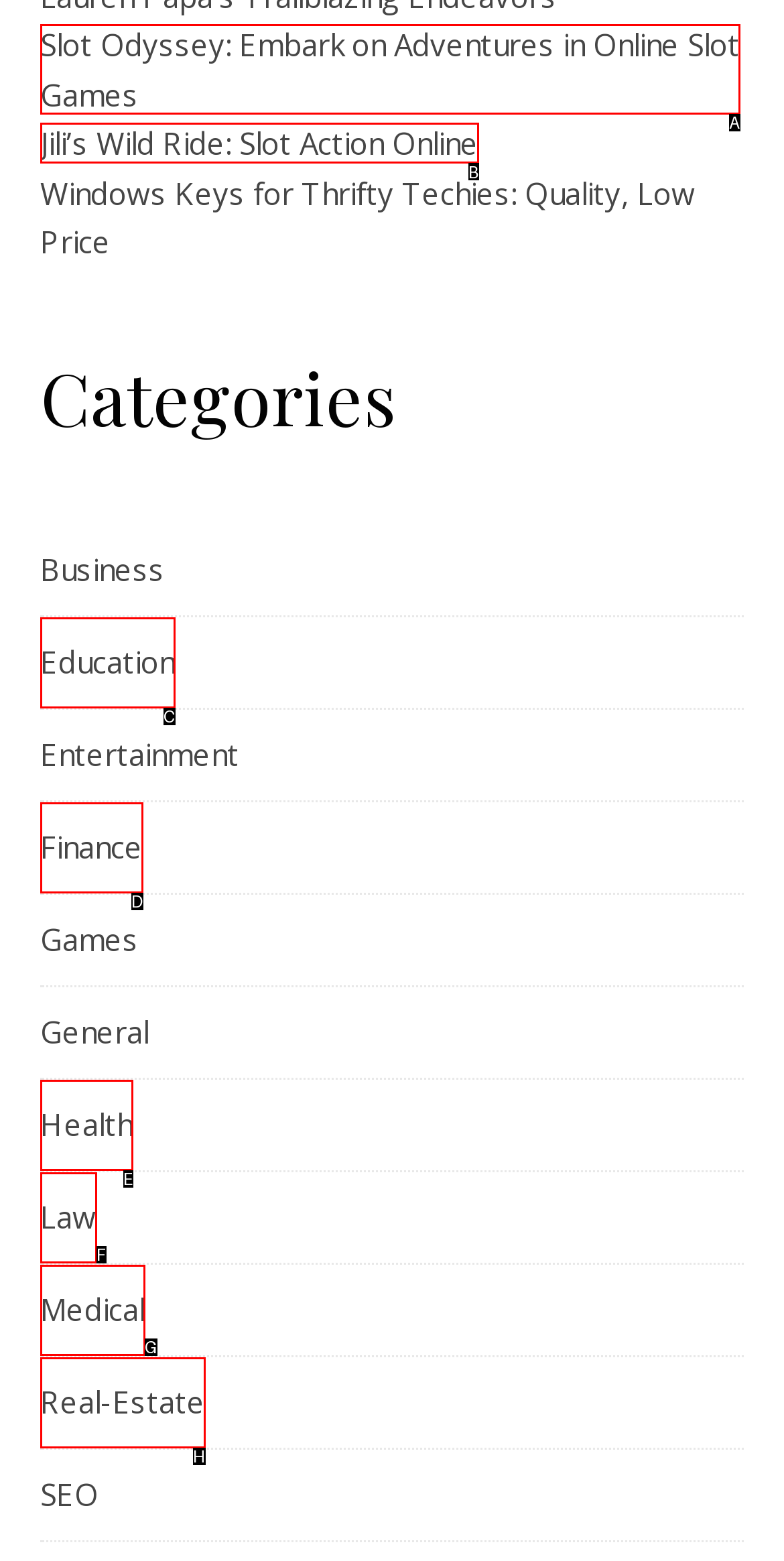Determine the HTML element that best matches this description: Law from the given choices. Respond with the corresponding letter.

F